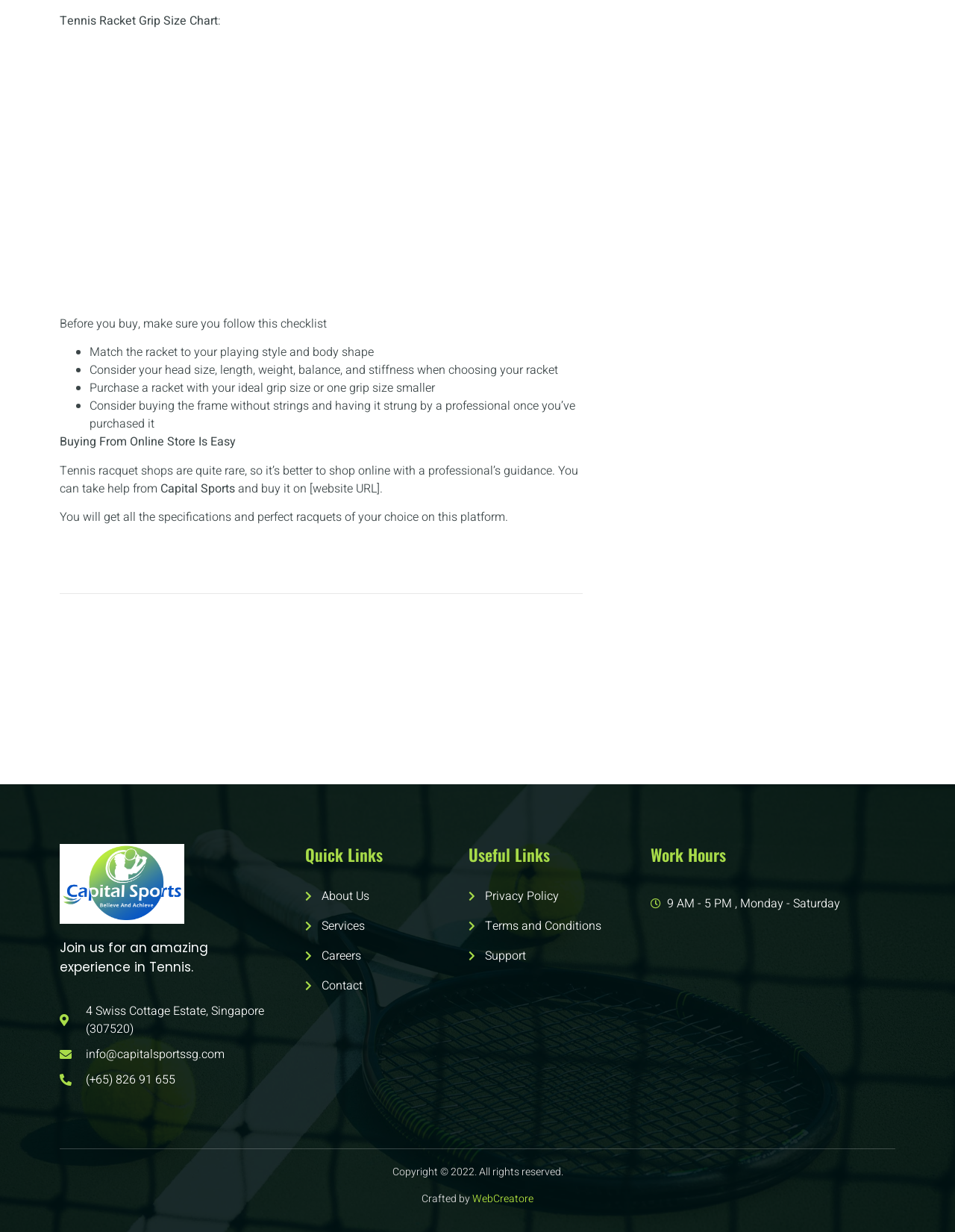Locate the bounding box coordinates of the area that needs to be clicked to fulfill the following instruction: "Call (+65) 826 91 655". The coordinates should be in the format of four float numbers between 0 and 1, namely [left, top, right, bottom].

[0.062, 0.869, 0.28, 0.884]